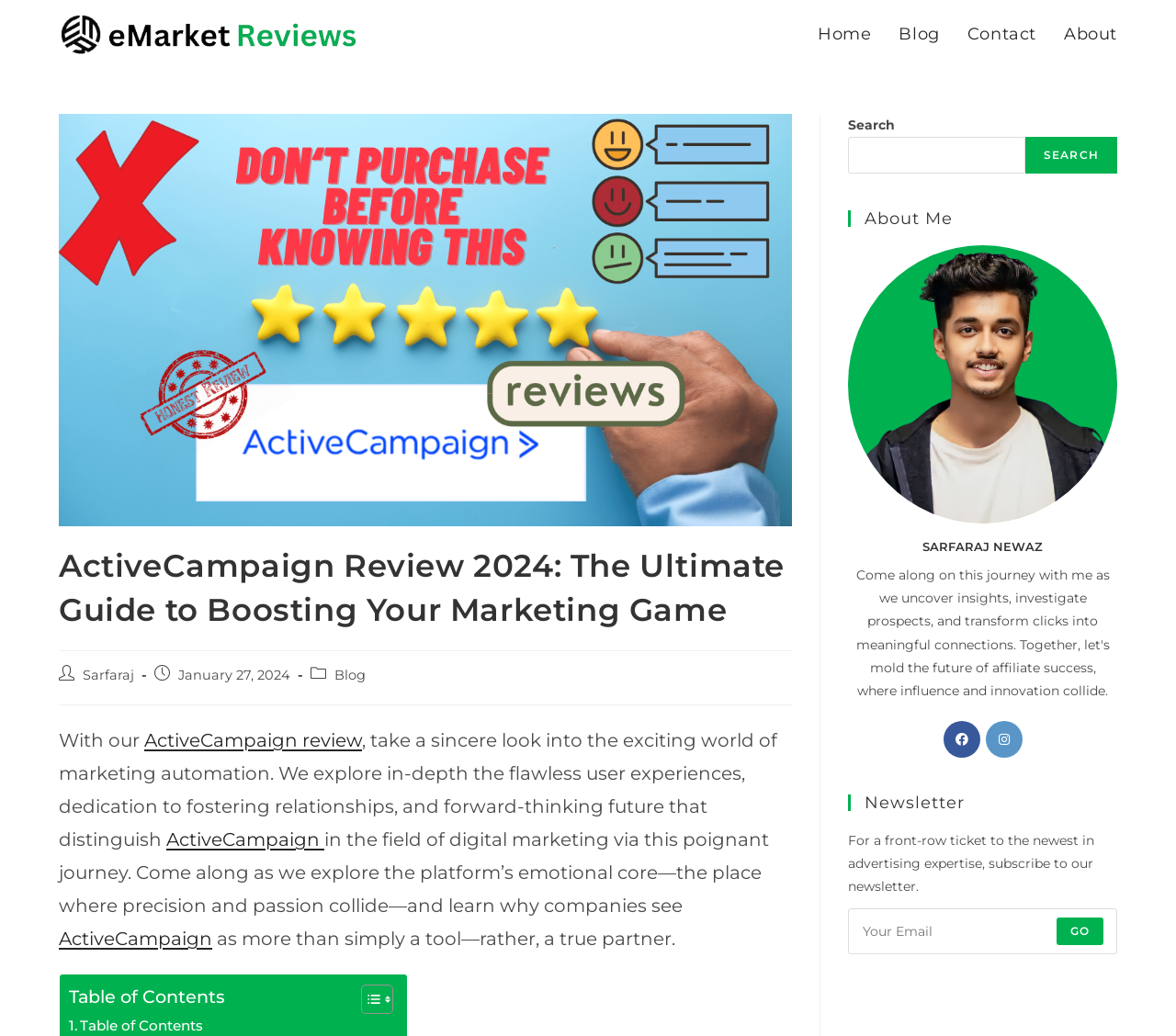Please specify the bounding box coordinates in the format (top-left x, top-left y, bottom-right x, bottom-right y), with all values as floating point numbers between 0 and 1. Identify the bounding box of the UI element described by: parent_node: SEARCH name="s"

[0.721, 0.132, 0.872, 0.168]